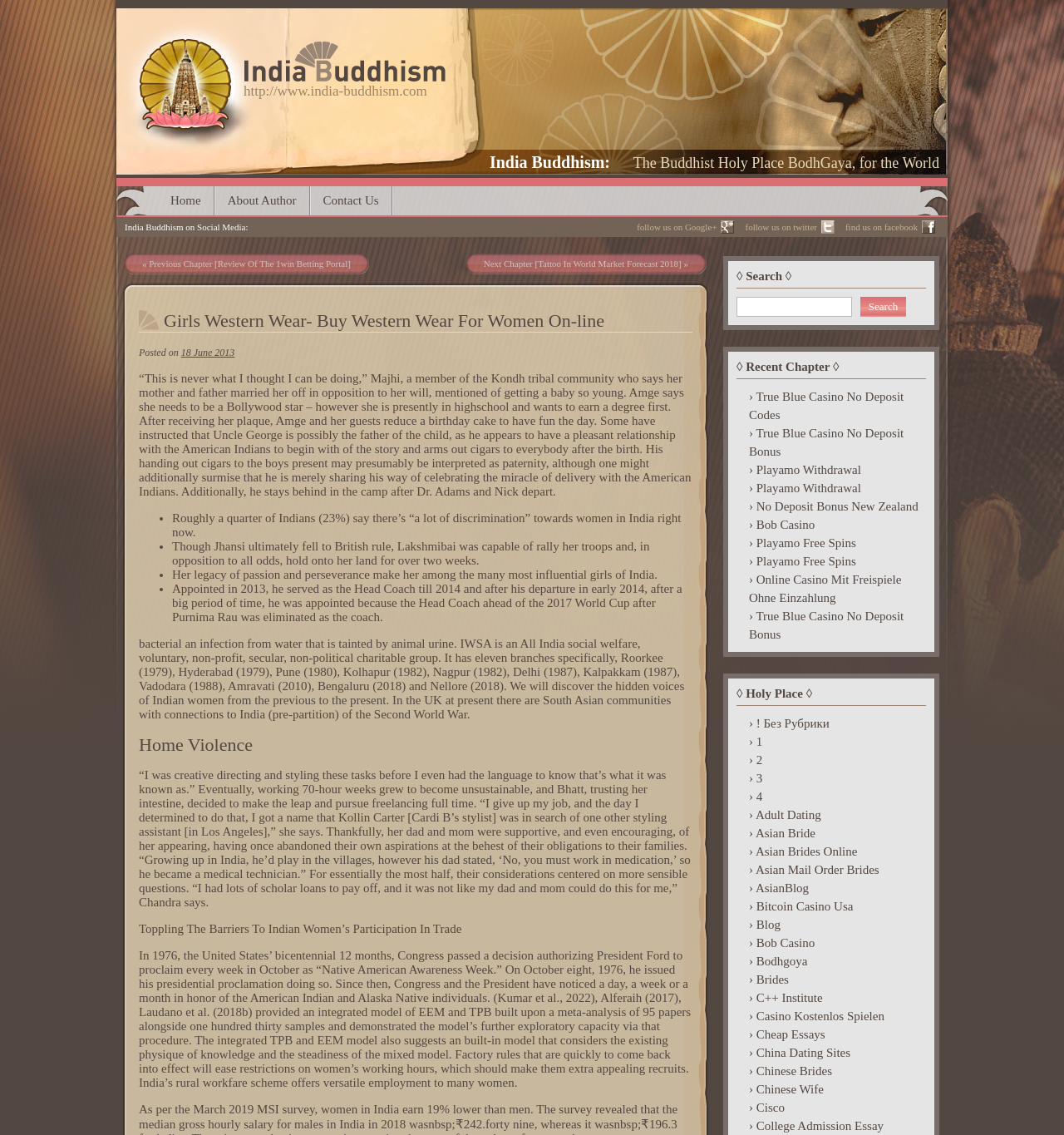Can you find the bounding box coordinates for the element that needs to be clicked to execute this instruction: "Click the '› True Blue Casino No Deposit Codes' link"? The coordinates should be given as four float numbers between 0 and 1, i.e., [left, top, right, bottom].

[0.692, 0.341, 0.87, 0.374]